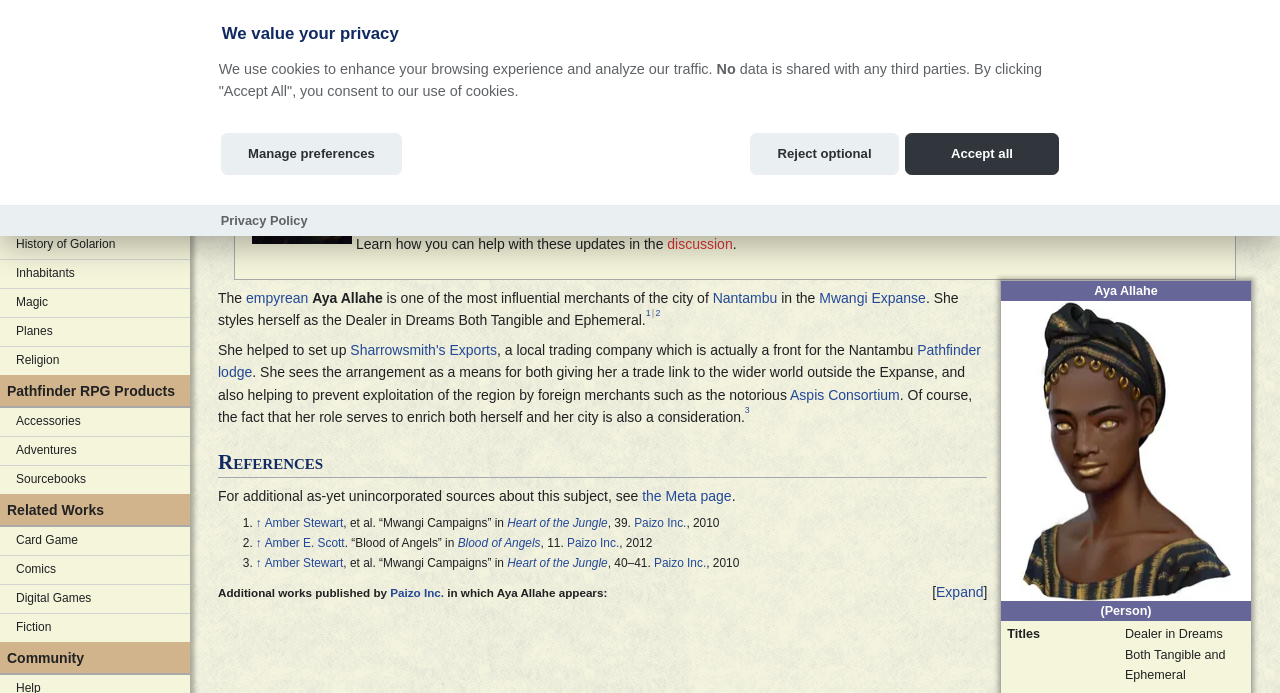Utilize the details in the image to thoroughly answer the following question: What is the title of the article?

I found this answer by looking at the heading element, which has the text 'Aya Allahe'. This is likely the title of the article because it is the main heading on the page.